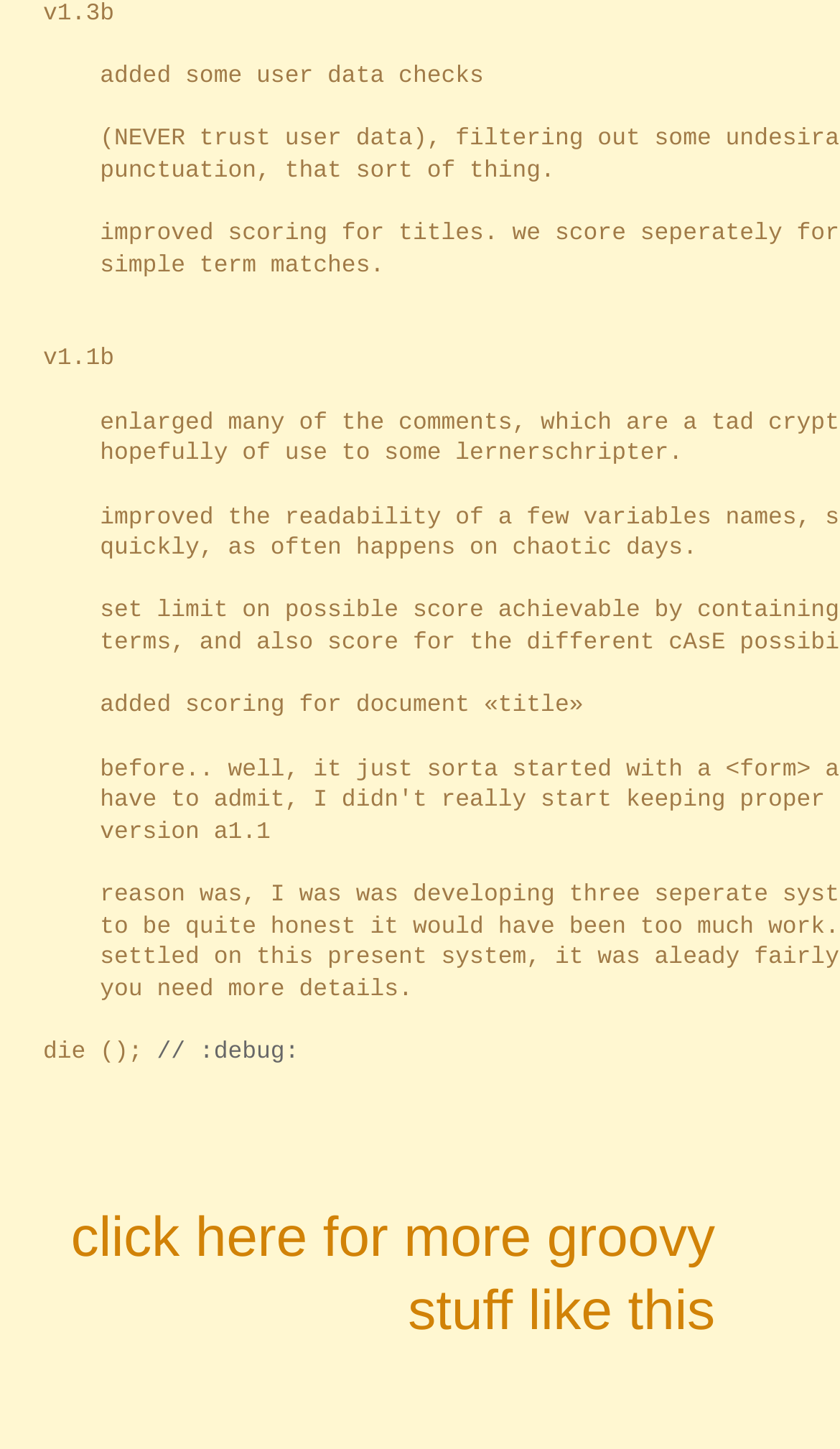What is the version mentioned at the top?
Using the image, provide a detailed and thorough answer to the question.

The version mentioned at the top of the webpage is 'v1.3b', which is indicated by the StaticText element with the bounding box coordinates [0.051, 0.001, 0.136, 0.019].